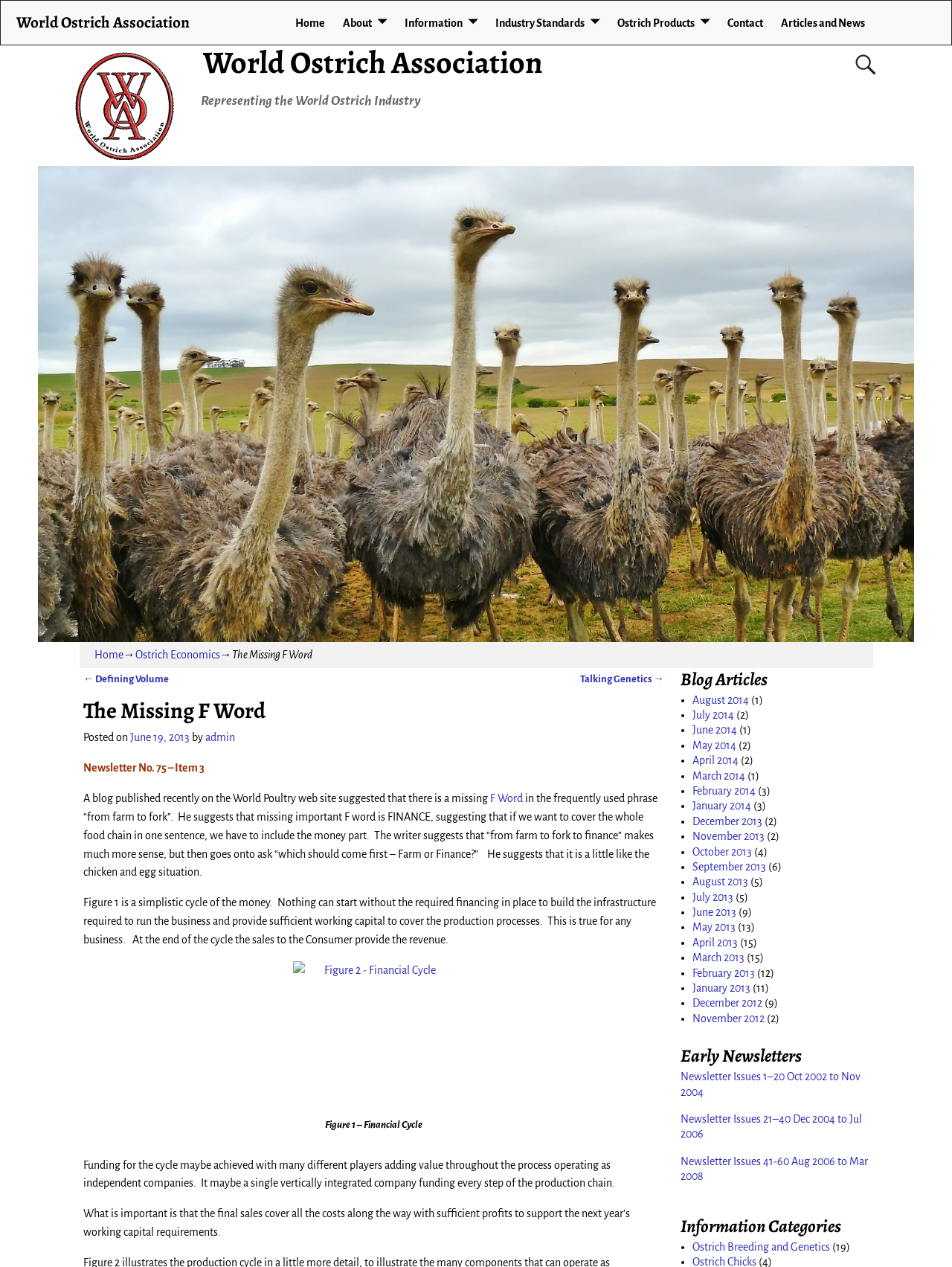Determine the bounding box coordinates of the UI element that matches the following description: "Ostrich Breeding and Genetics". The coordinates should be four float numbers between 0 and 1 in the format [left, top, right, bottom].

[0.727, 0.979, 0.872, 0.989]